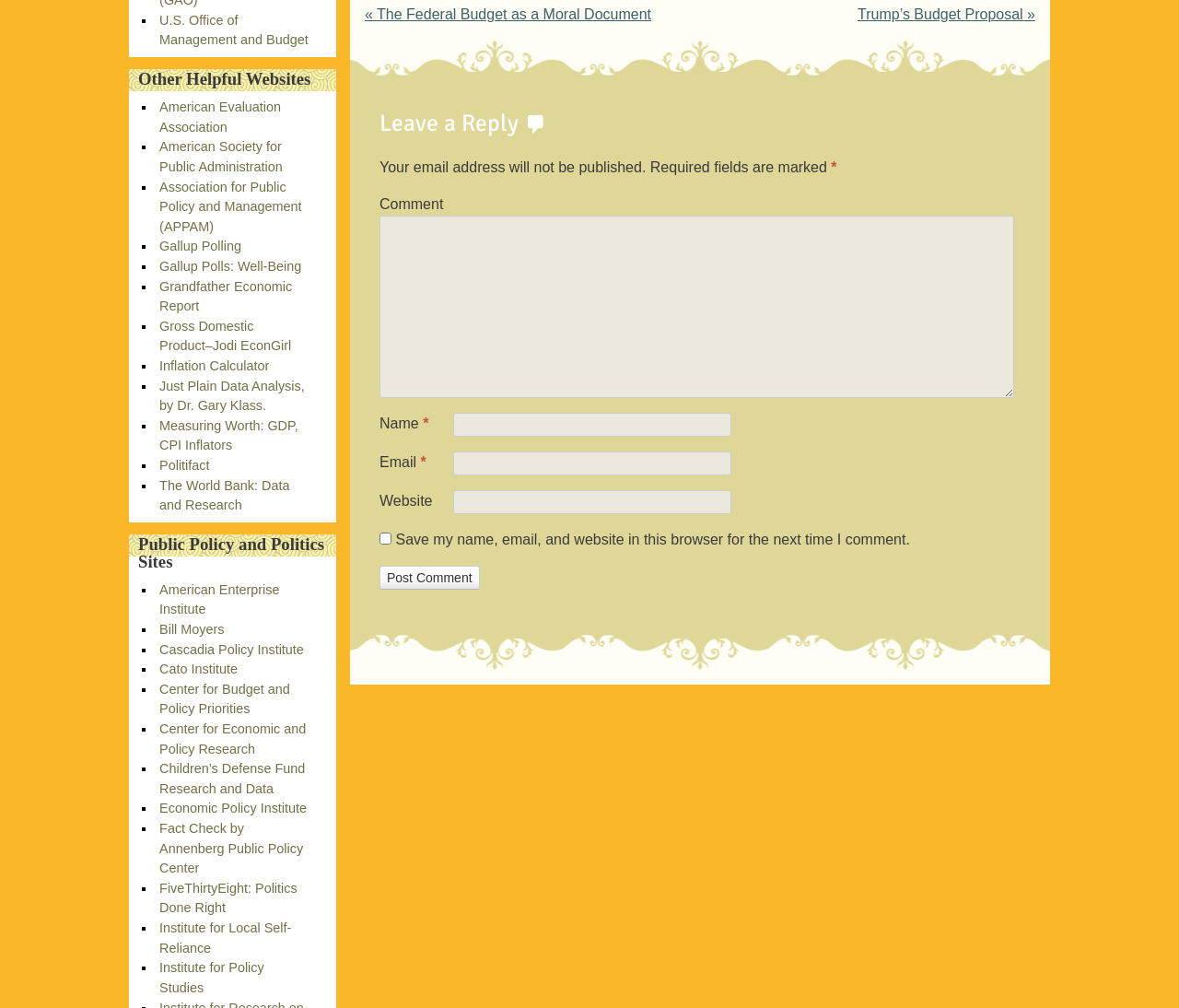Please determine the bounding box coordinates of the section I need to click to accomplish this instruction: "Go to top of the page".

None